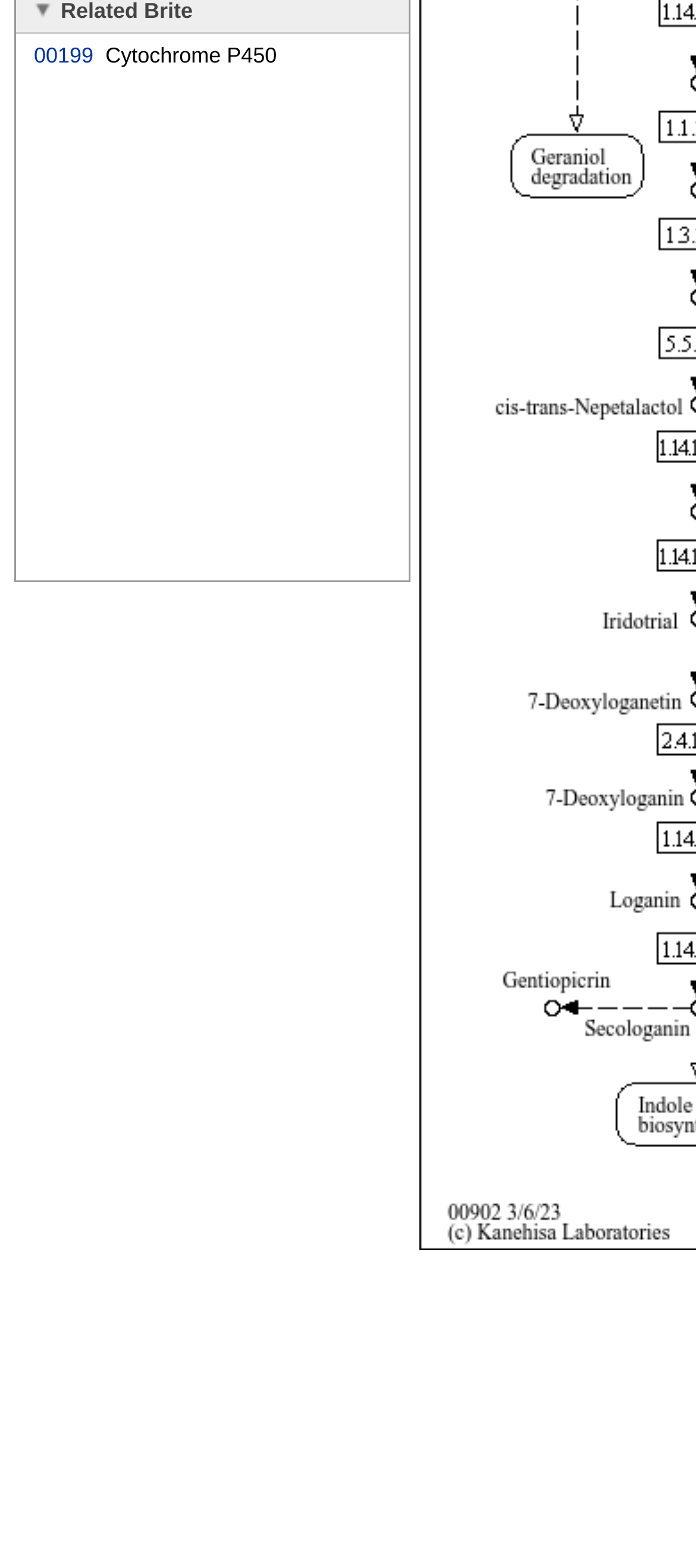Given the description: "00199", determine the bounding box coordinates of the UI element. The coordinates should be formatted as four float numbers between 0 and 1, [left, top, right, bottom].

[0.049, 0.027, 0.134, 0.043]